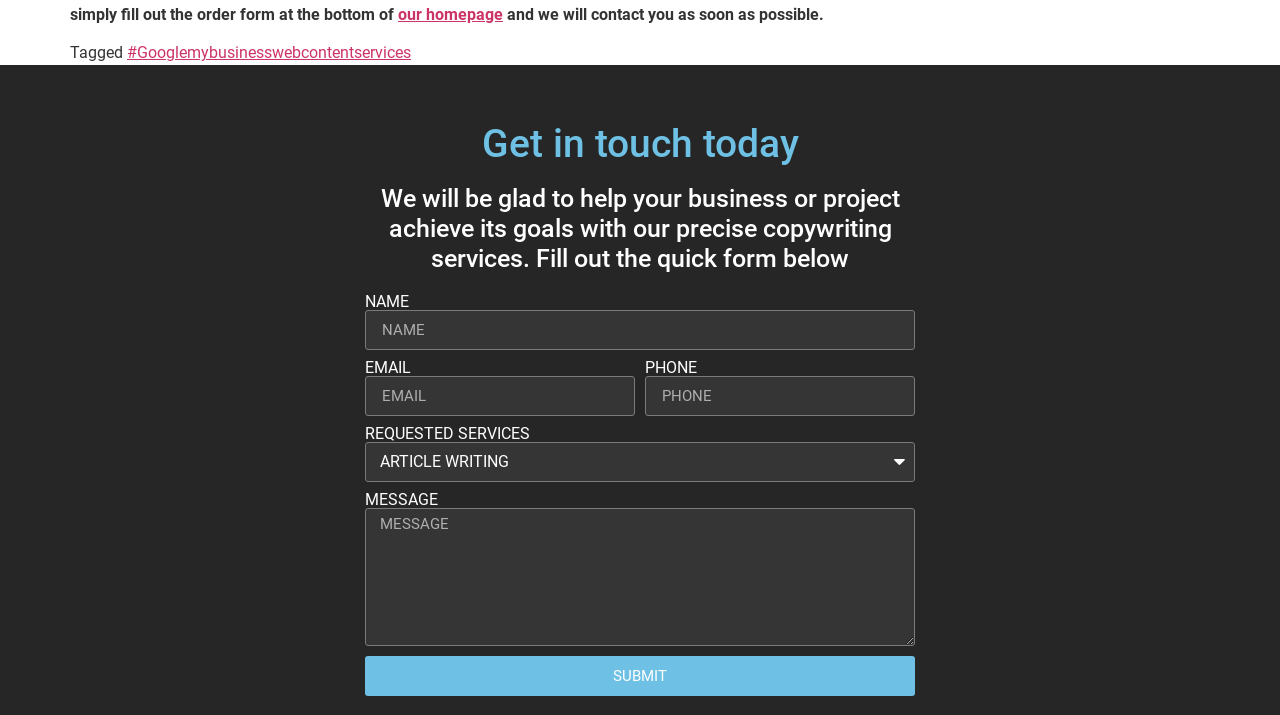Please determine the bounding box coordinates of the area that needs to be clicked to complete this task: 'Click on the 'HOME' link'. The coordinates must be four float numbers between 0 and 1, formatted as [left, top, right, bottom].

None